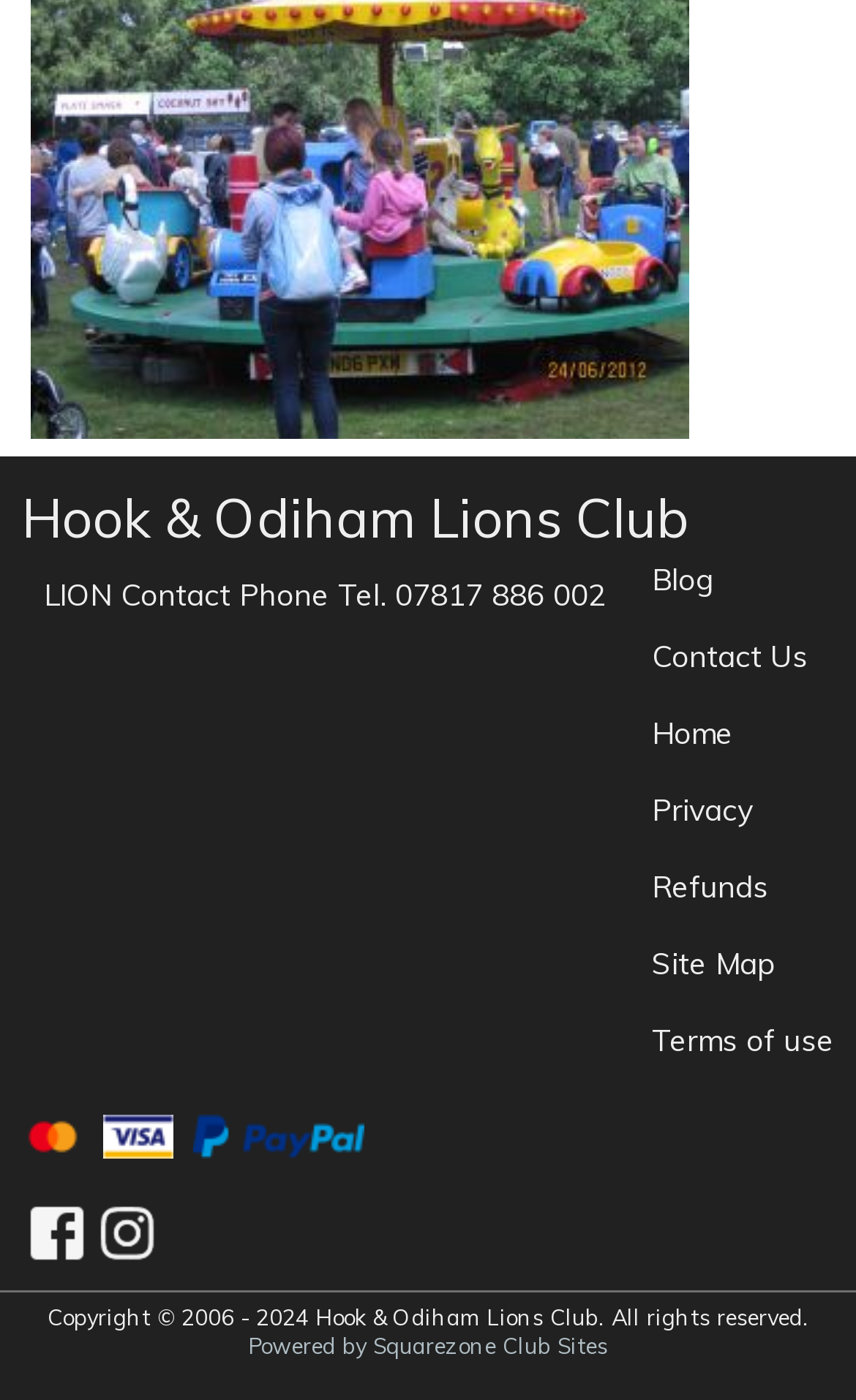Could you locate the bounding box coordinates for the section that should be clicked to accomplish this task: "Contact the LION".

[0.051, 0.411, 0.708, 0.438]